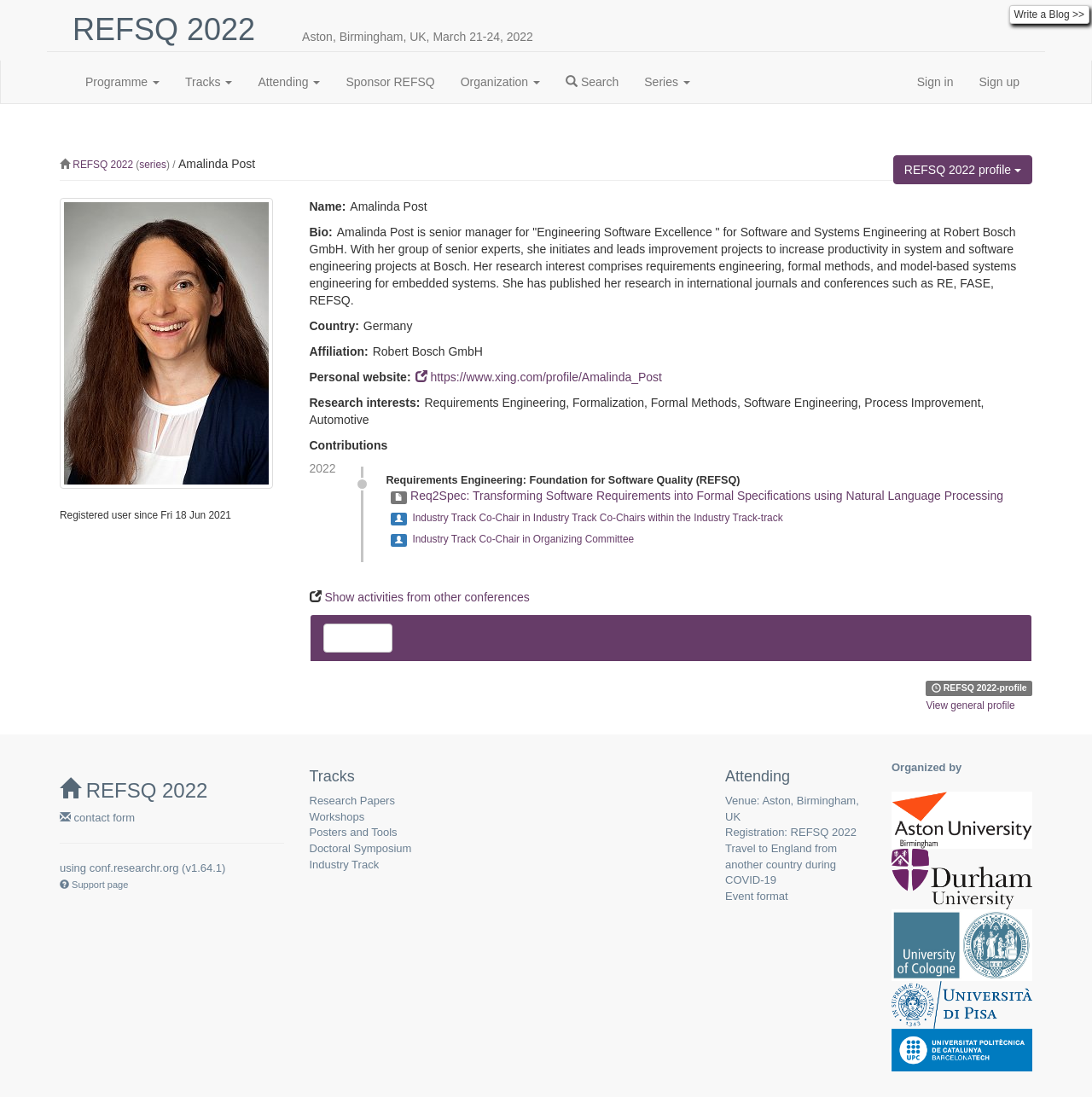Please determine the bounding box coordinates of the clickable area required to carry out the following instruction: "Search for something". The coordinates must be four float numbers between 0 and 1, represented as [left, top, right, bottom].

None